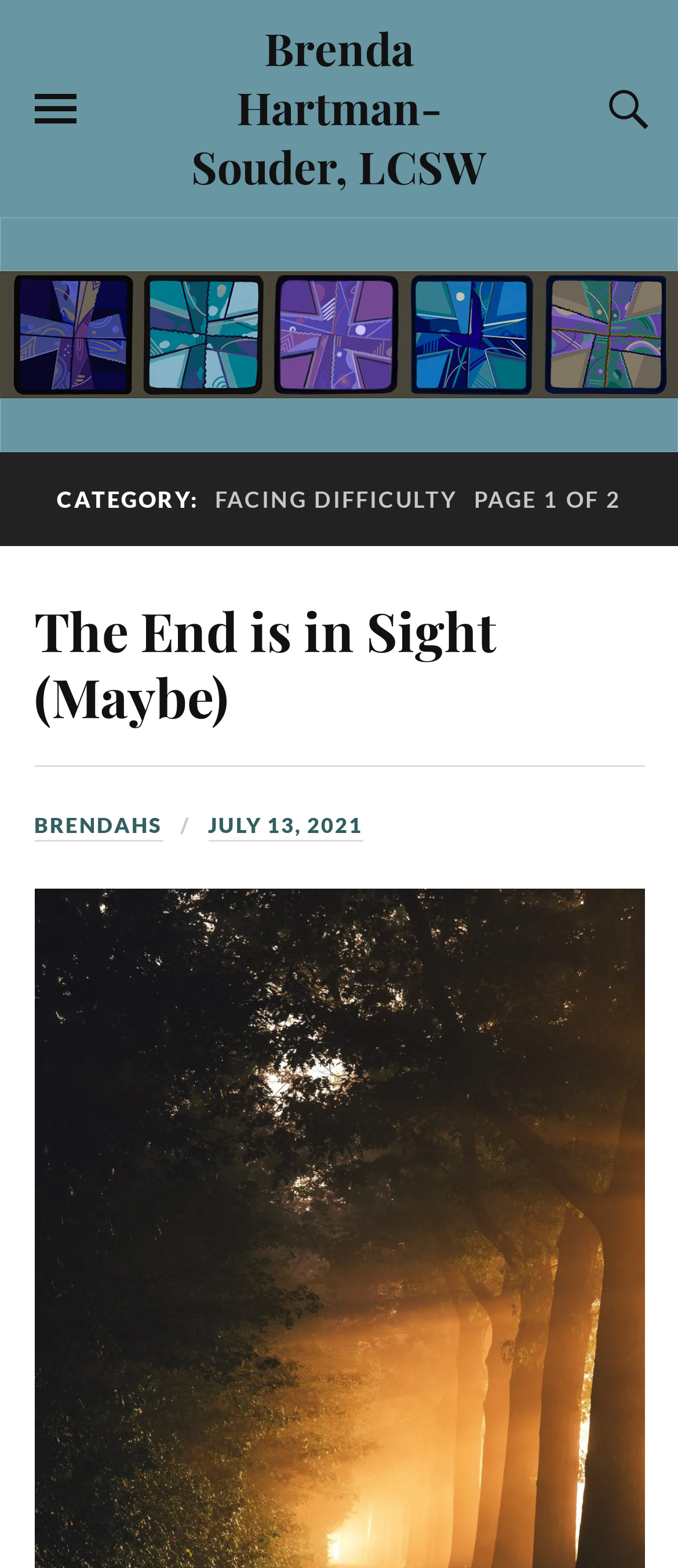From the screenshot, find the bounding box of the UI element matching this description: "Toggle the search field". Supply the bounding box coordinates in the form [left, top, right, bottom], each a float between 0 and 1.

[0.888, 0.039, 0.95, 0.099]